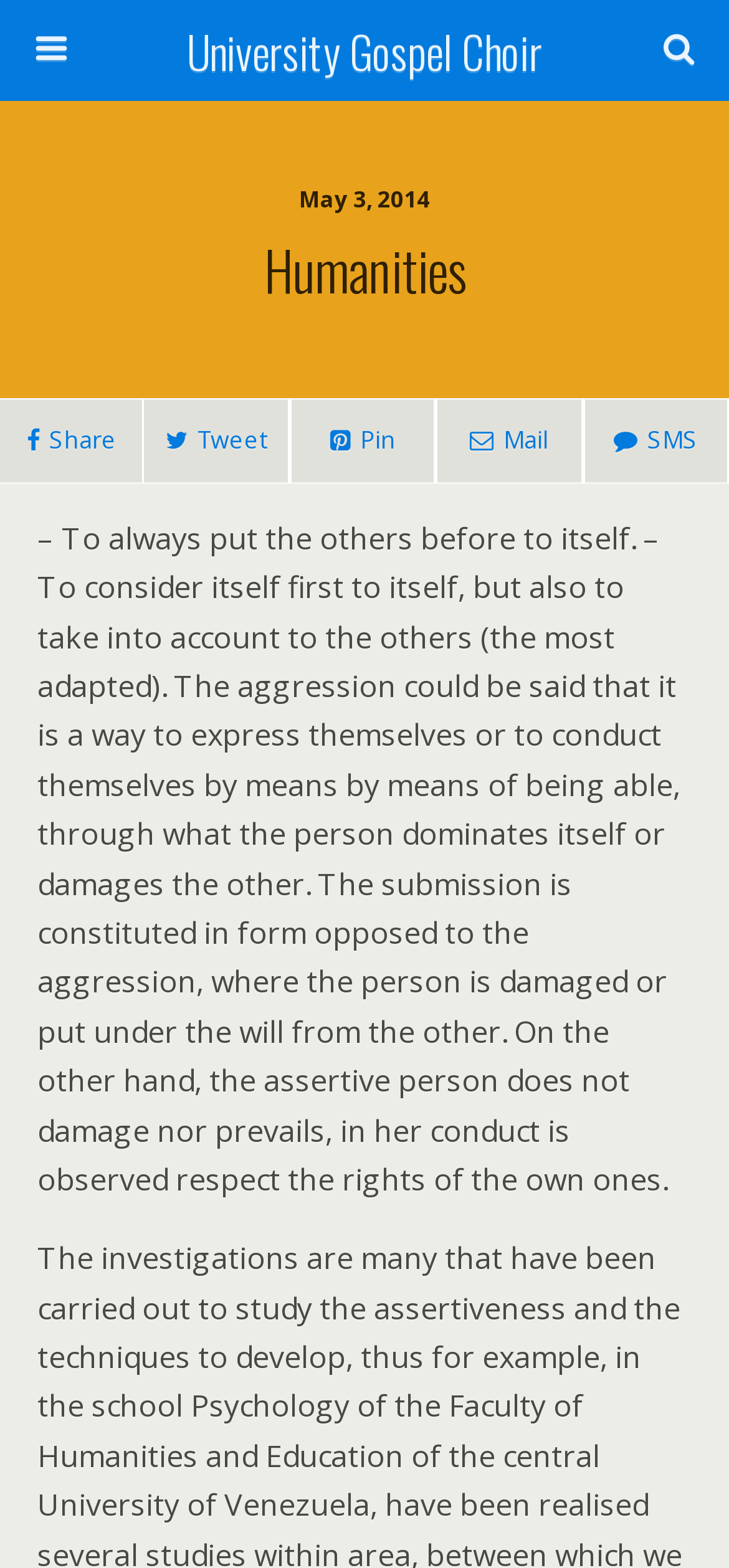What is the purpose of the button with the text 'Search'?
Answer the question with as much detail as possible.

I inferred the purpose of the button with the text 'Search' by looking at its position next to the textbox with the placeholder 'Search this website…'. This suggests that the button is used to initiate a search query on the website.